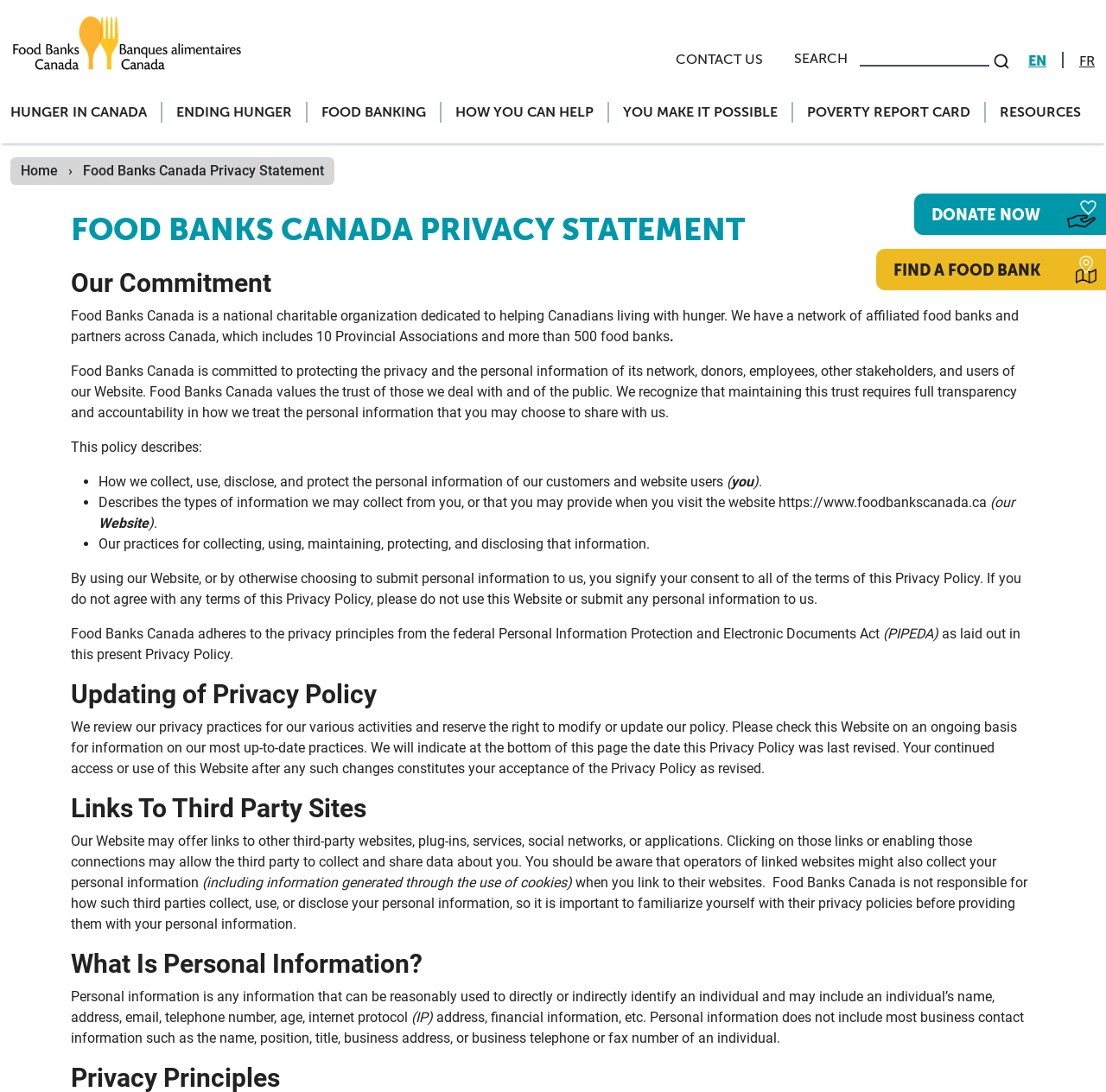Locate the heading on the webpage and return its text.

FOOD BANKS CANADA PRIVACY STATEMENT